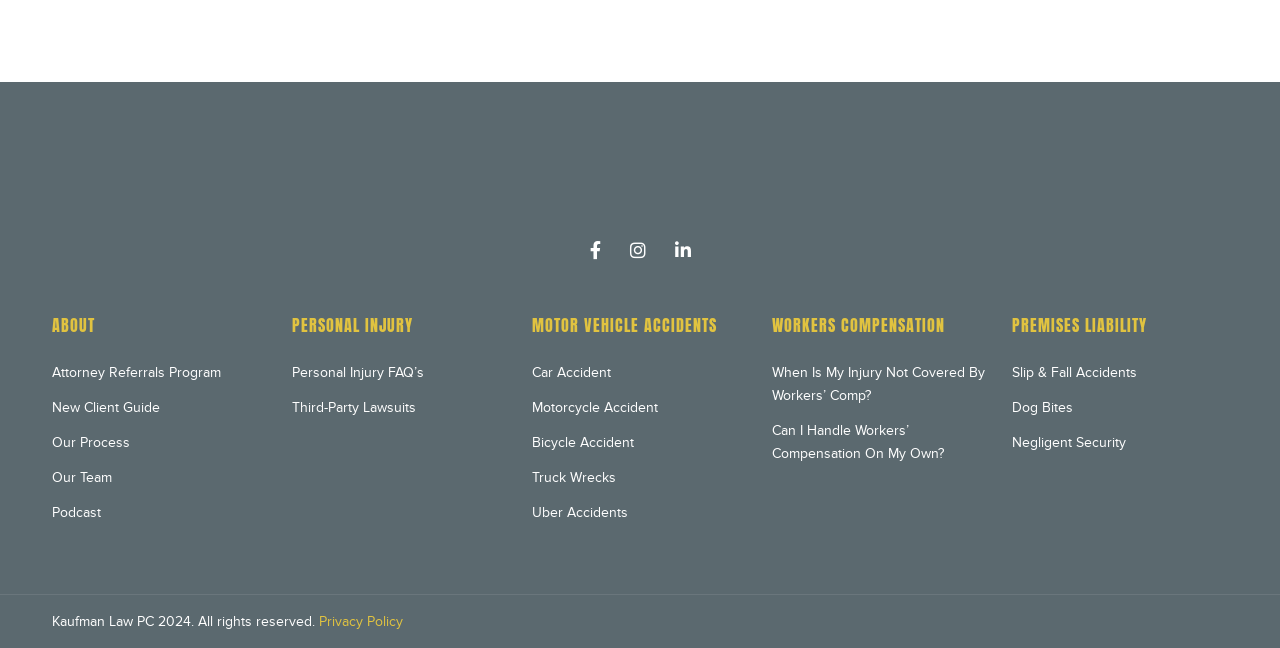Determine the bounding box coordinates of the element's region needed to click to follow the instruction: "Visit the Personal Injury FAQ’s page". Provide these coordinates as four float numbers between 0 and 1, formatted as [left, top, right, bottom].

[0.228, 0.562, 0.331, 0.588]